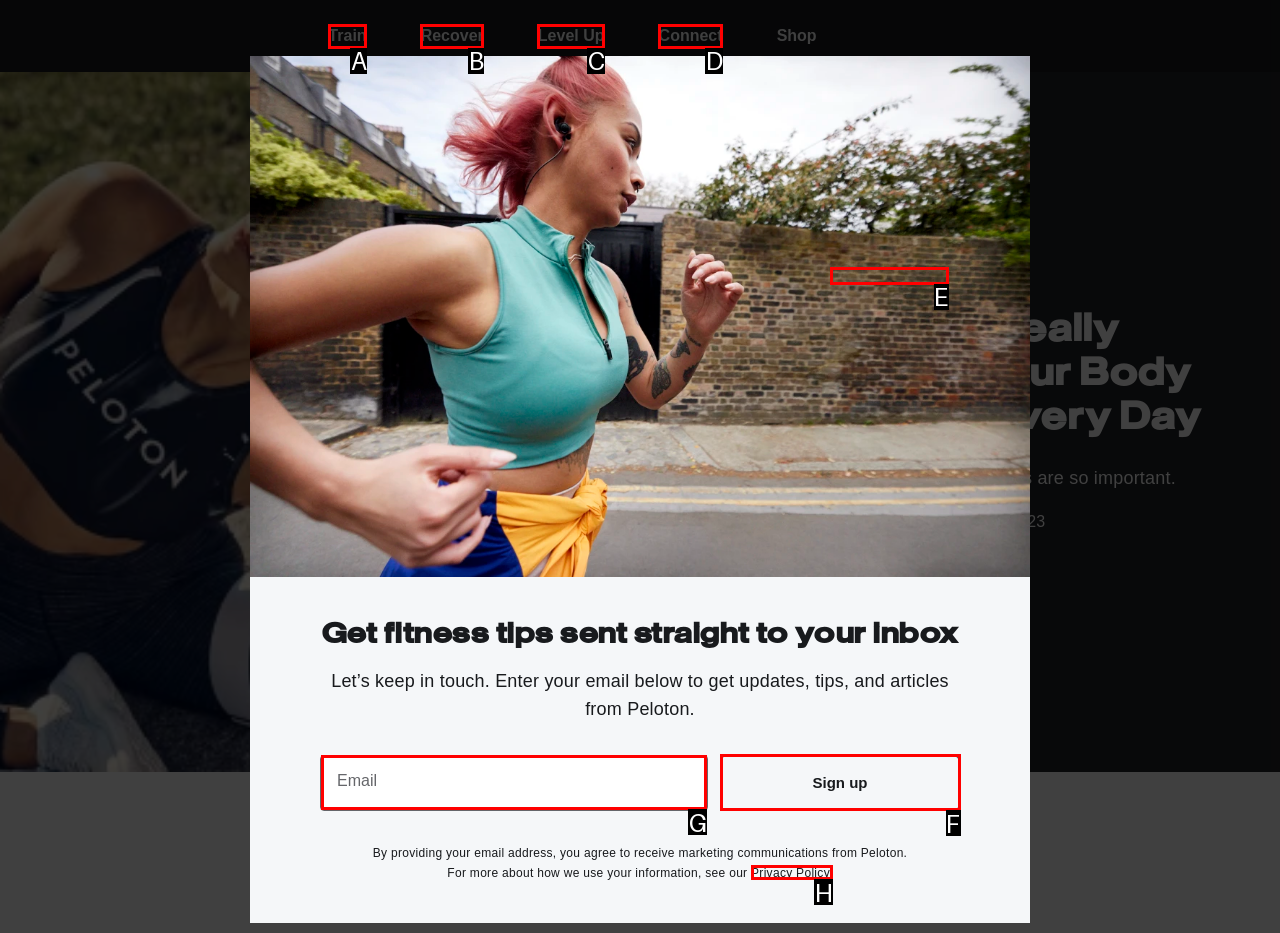Tell me which element should be clicked to achieve the following objective: Enter email address
Reply with the letter of the correct option from the displayed choices.

G